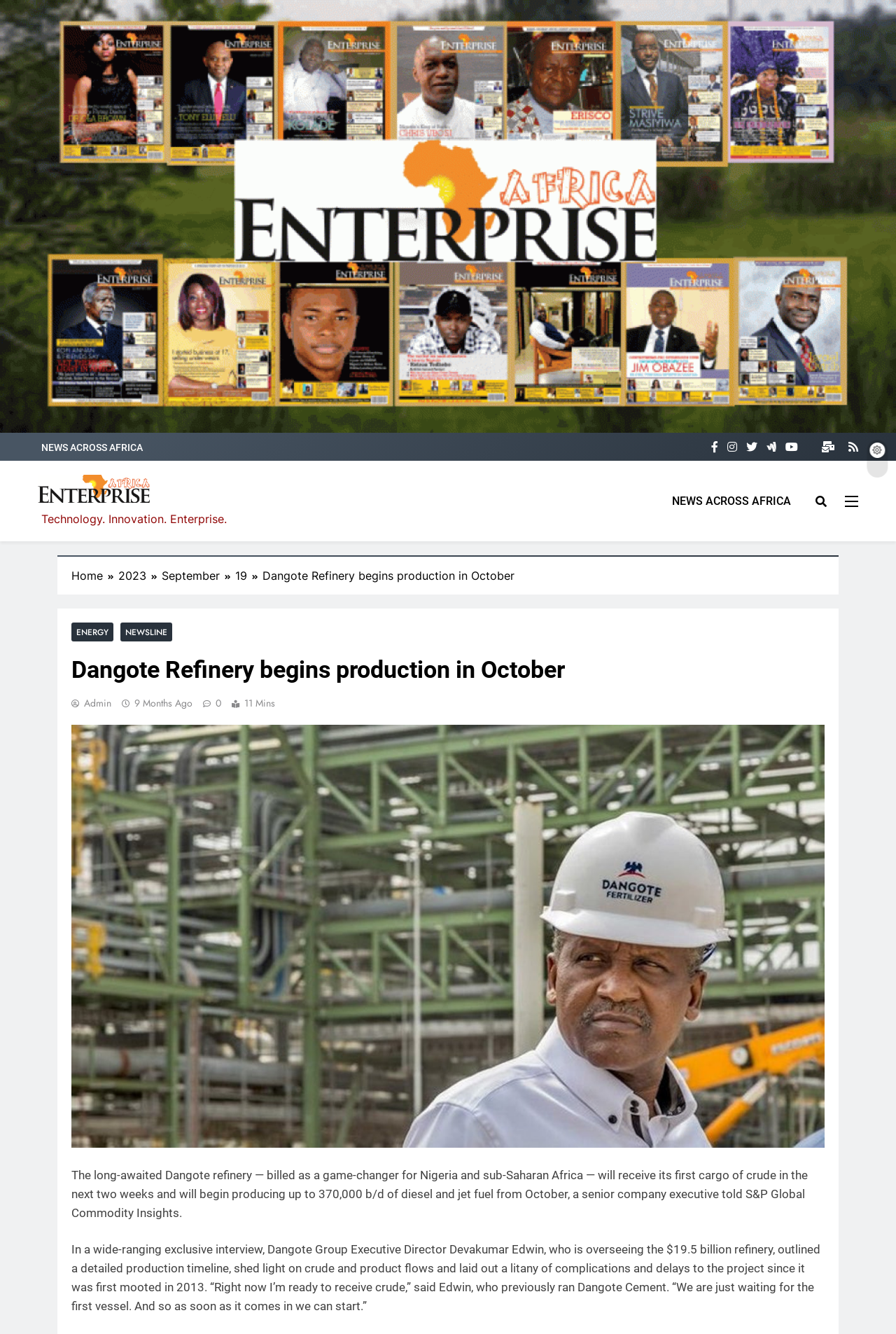Find the bounding box of the UI element described as: "NEWS ACROSS AFRICA". The bounding box coordinates should be given as four float values between 0 and 1, i.e., [left, top, right, bottom].

[0.046, 0.331, 0.159, 0.34]